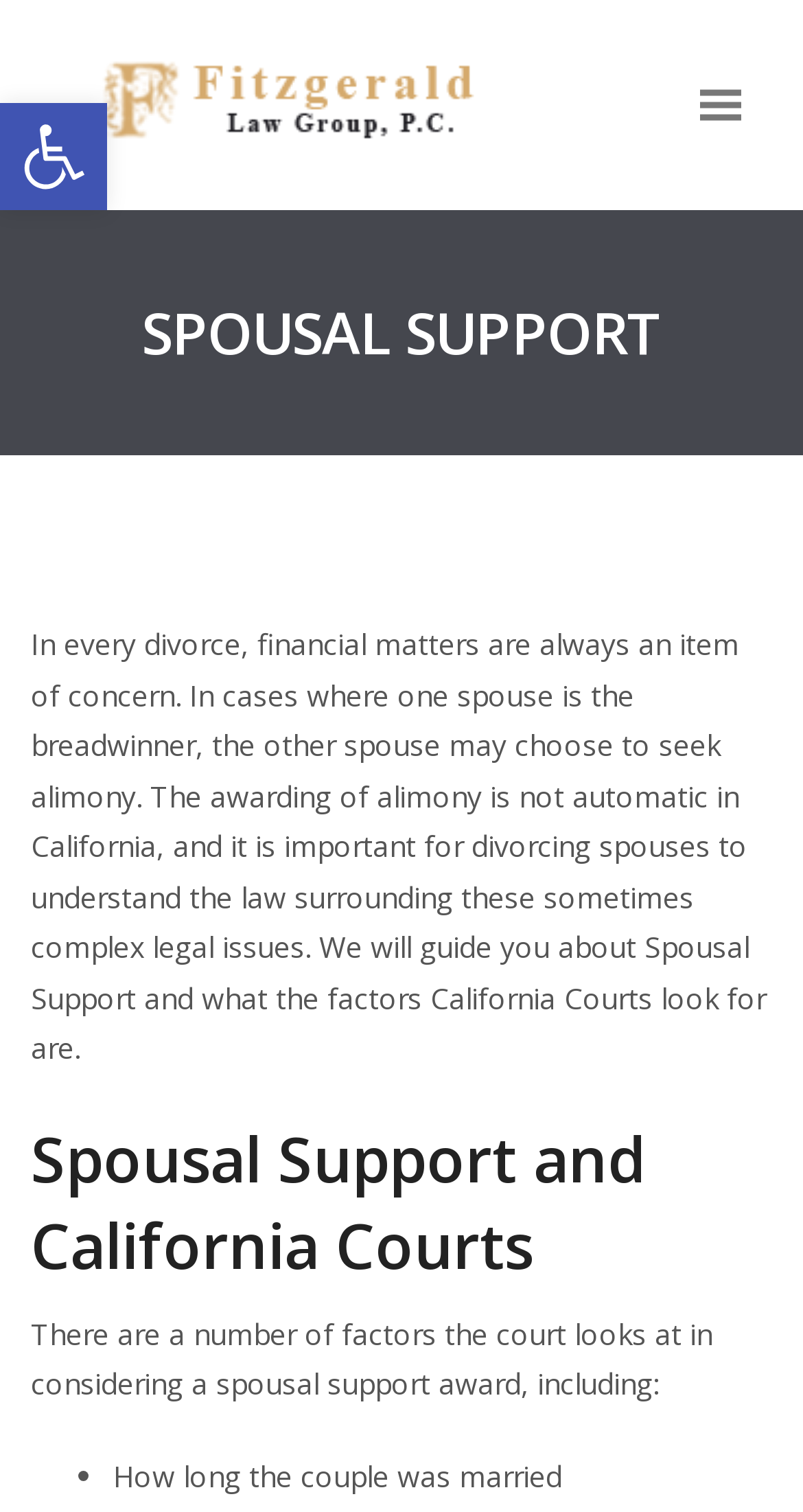What is the purpose of the Fitzgerald Law Group?
Using the image, give a concise answer in the form of a single word or short phrase.

Guiding about Spousal Support